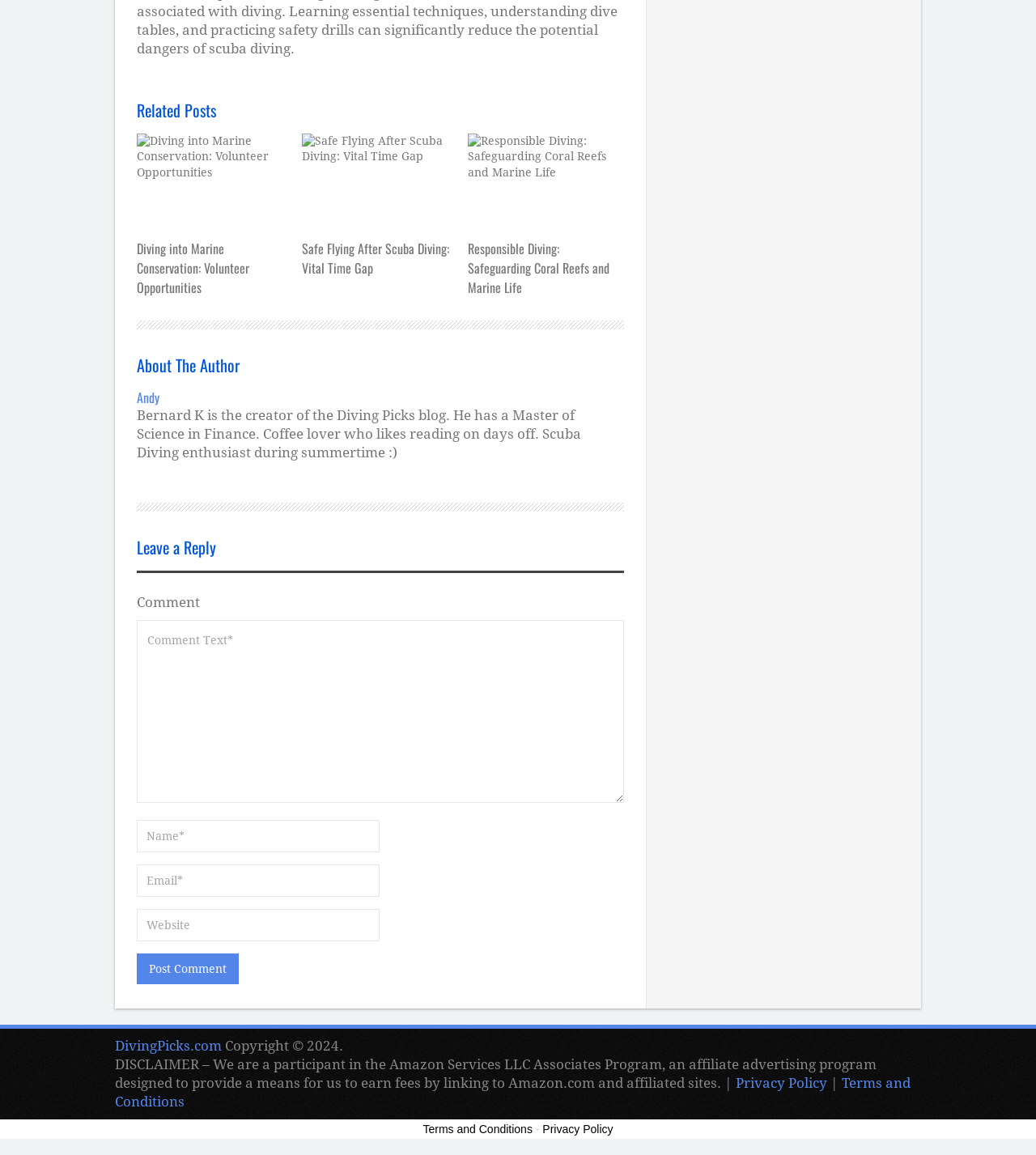Identify the bounding box coordinates of the region that should be clicked to execute the following instruction: "Enter a comment in the text box".

[0.132, 0.536, 0.602, 0.695]